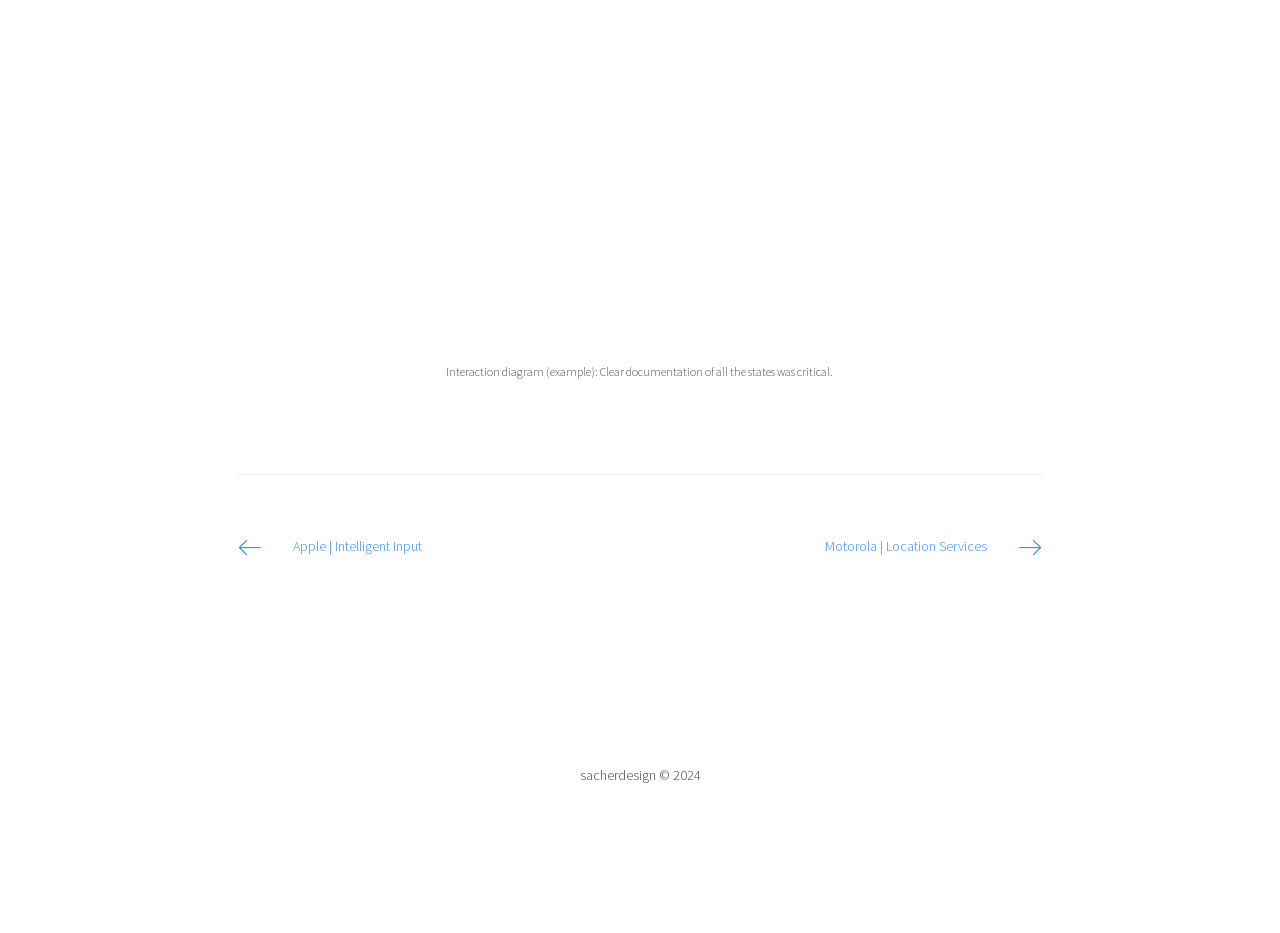Extract the bounding box of the UI element described as: "Motorola | Location Services".

[0.644, 0.573, 0.814, 0.599]